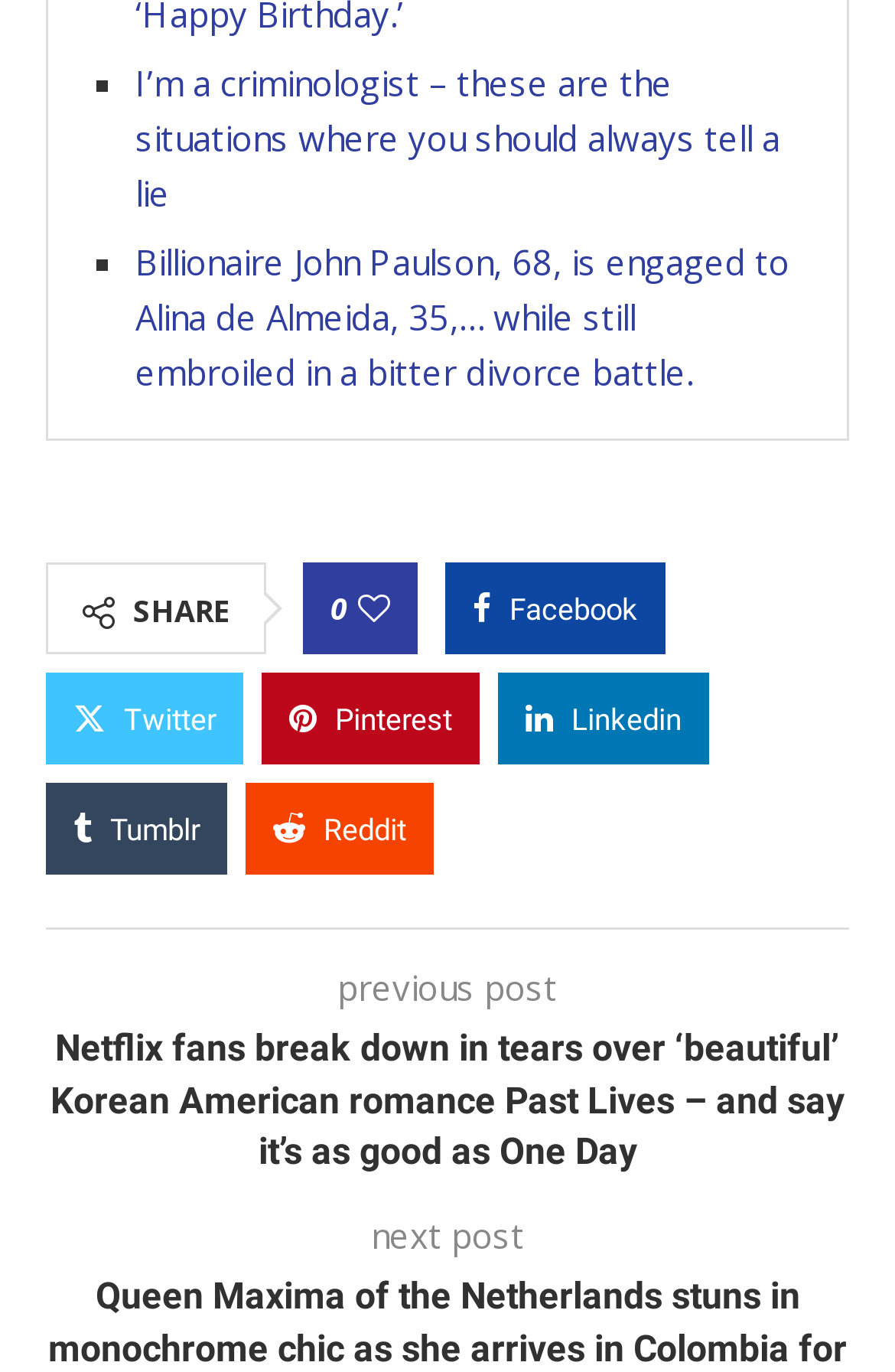How many articles are listed on the webpage?
Using the information from the image, provide a comprehensive answer to the question.

I counted the number of articles listed on the webpage, which are the first article 'I’m a criminologist – these are the situations where you should always tell a lie', the second article 'Billionaire John Paulson, 68, is engaged to Alina de Almeida, 35,…', and the third article 'Netflix fans break down in tears over ‘beautiful’ Korean American romance Past Lives – and say it’s as good as One Day'. Therefore, there are 3 articles listed on the webpage.